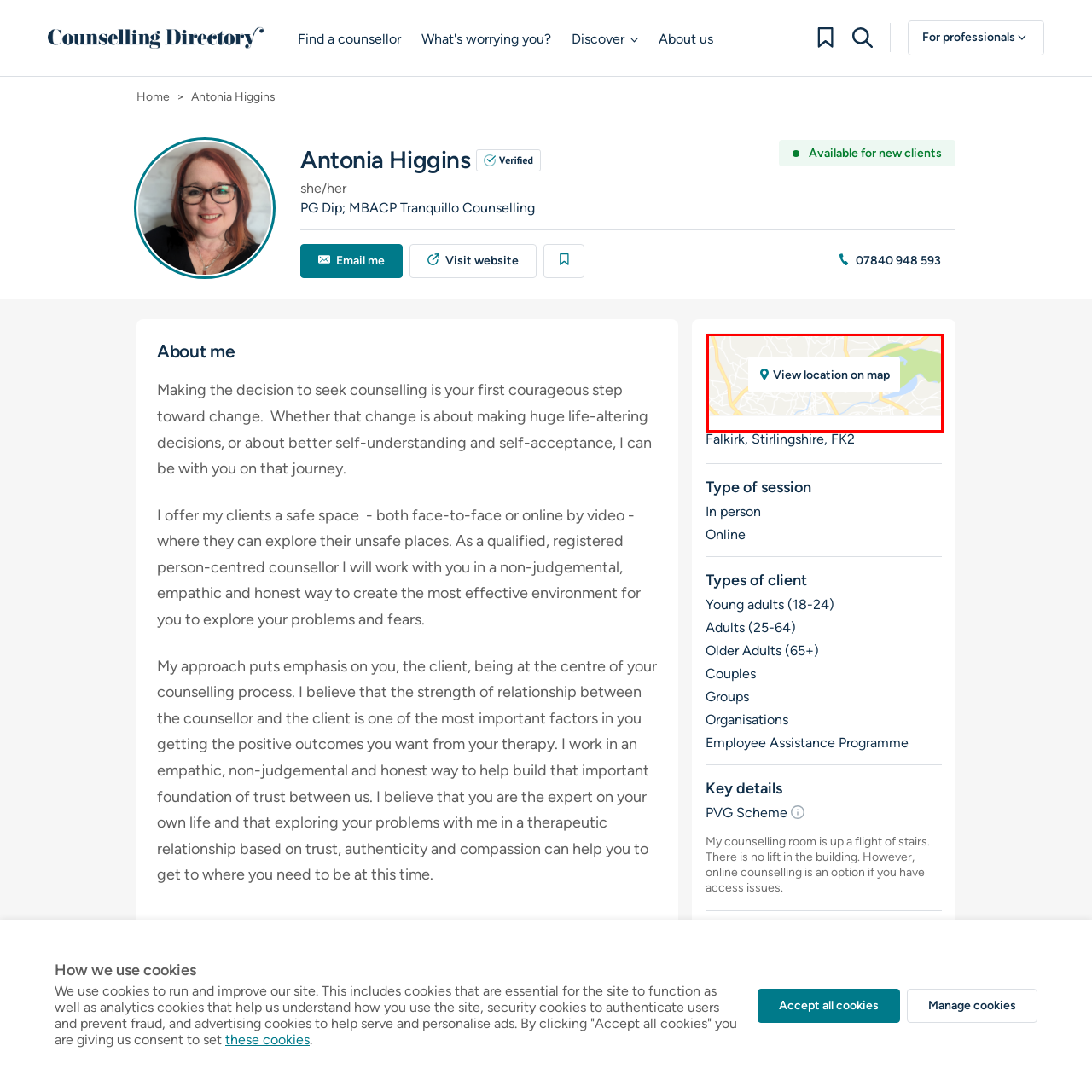Observe the content highlighted by the red box and supply a one-word or short phrase answer to the question: What service is being offered by Antonia Higgins?

Counselling